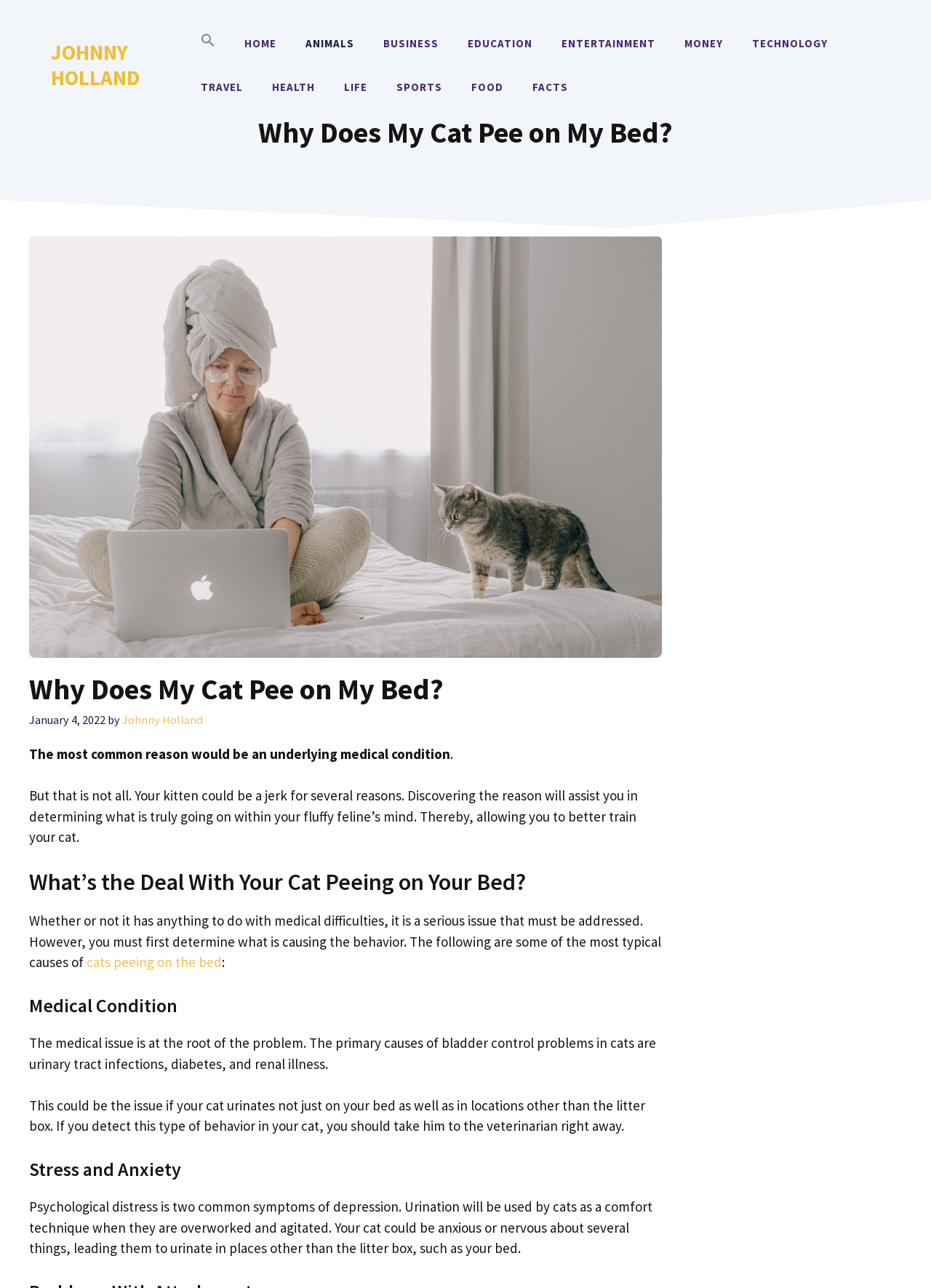Can you specify the bounding box coordinates for the region that should be clicked to fulfill this instruction: "read the article by Johnny Holland".

[0.131, 0.553, 0.218, 0.564]